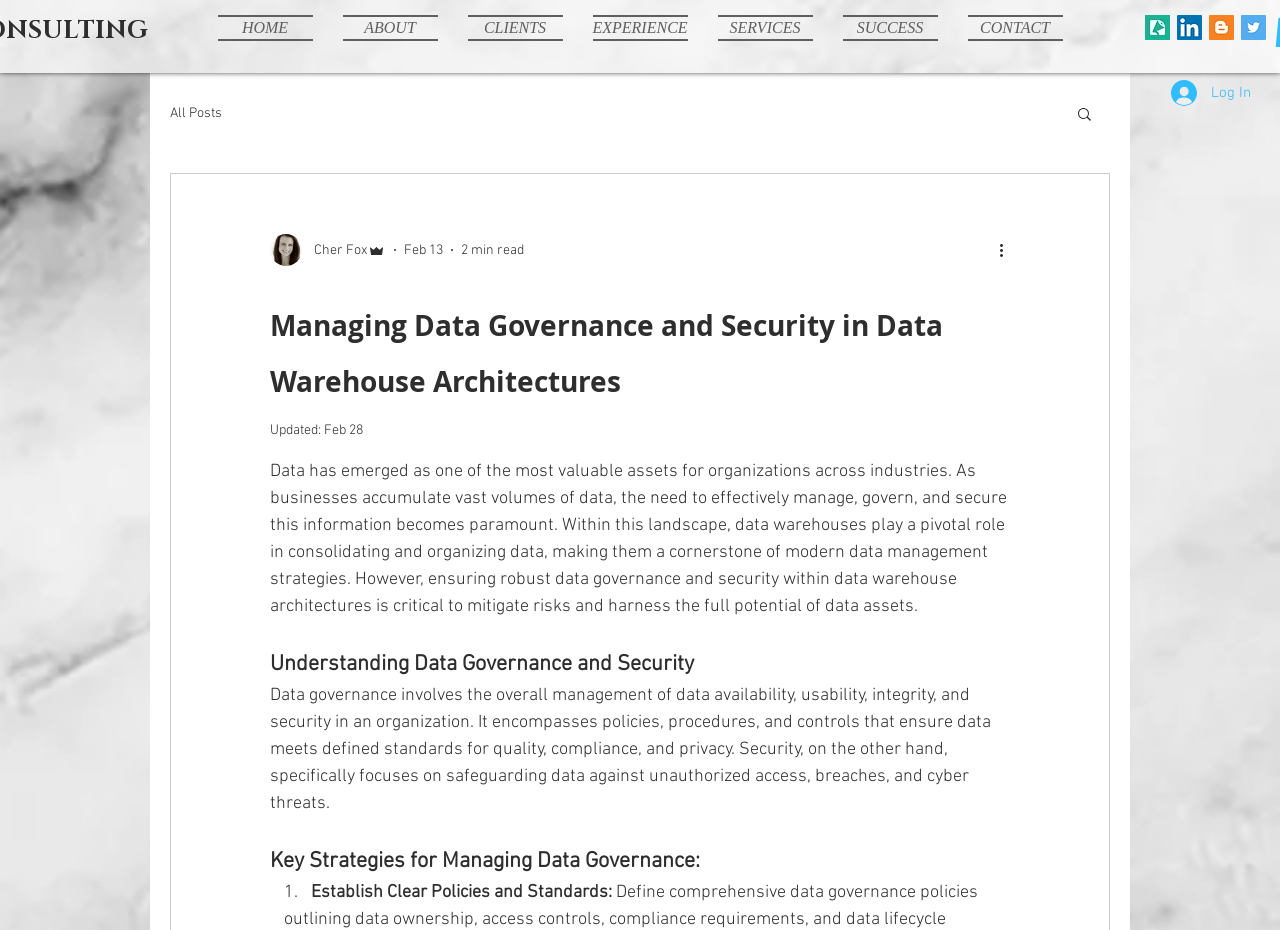Who is the author of this article?
Based on the screenshot, respond with a single word or phrase.

Cher Fox